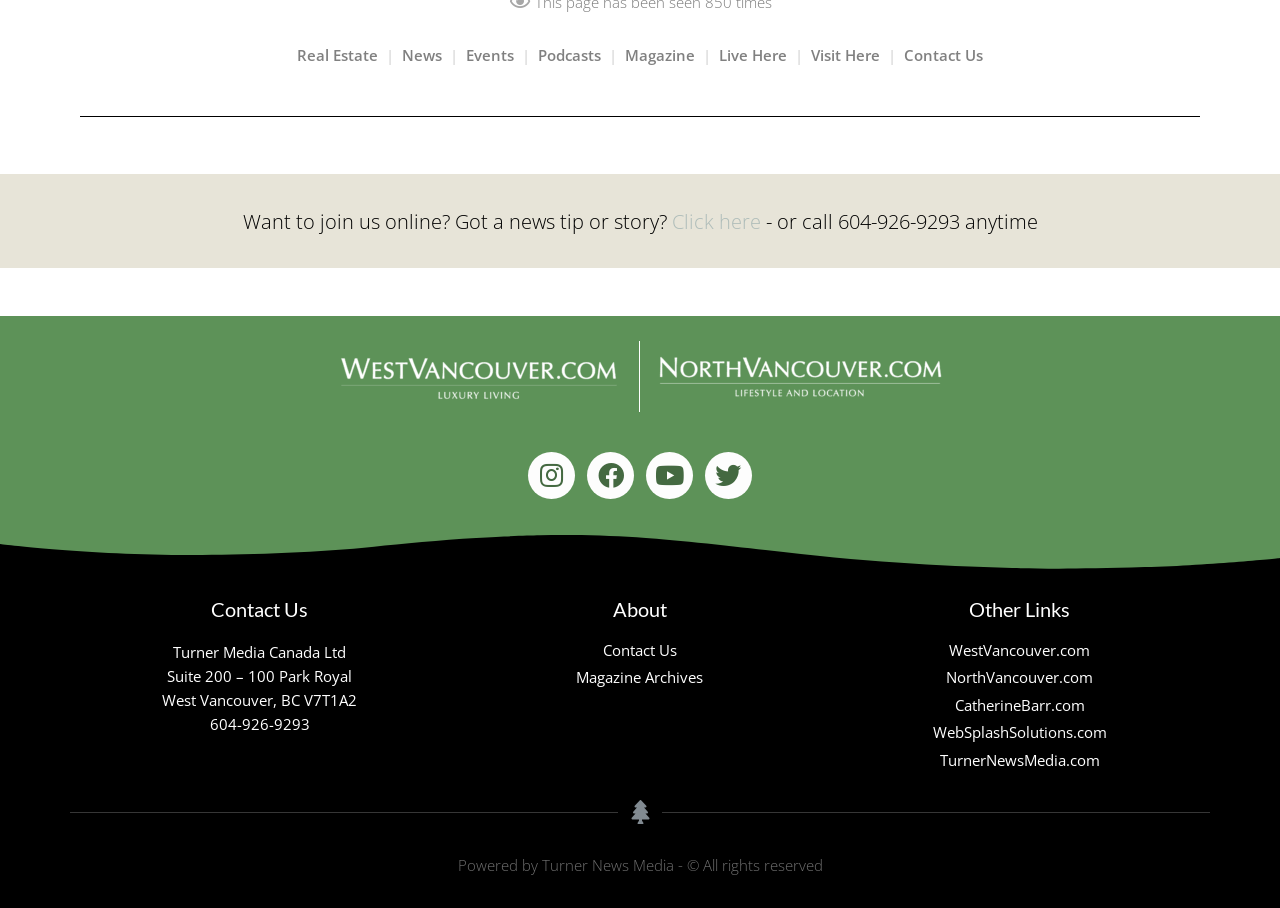Bounding box coordinates are specified in the format (top-left x, top-left y, bottom-right x, bottom-right y). All values are floating point numbers bounded between 0 and 1. Please provide the bounding box coordinate of the region this sentence describes: Youtube

[0.505, 0.498, 0.541, 0.549]